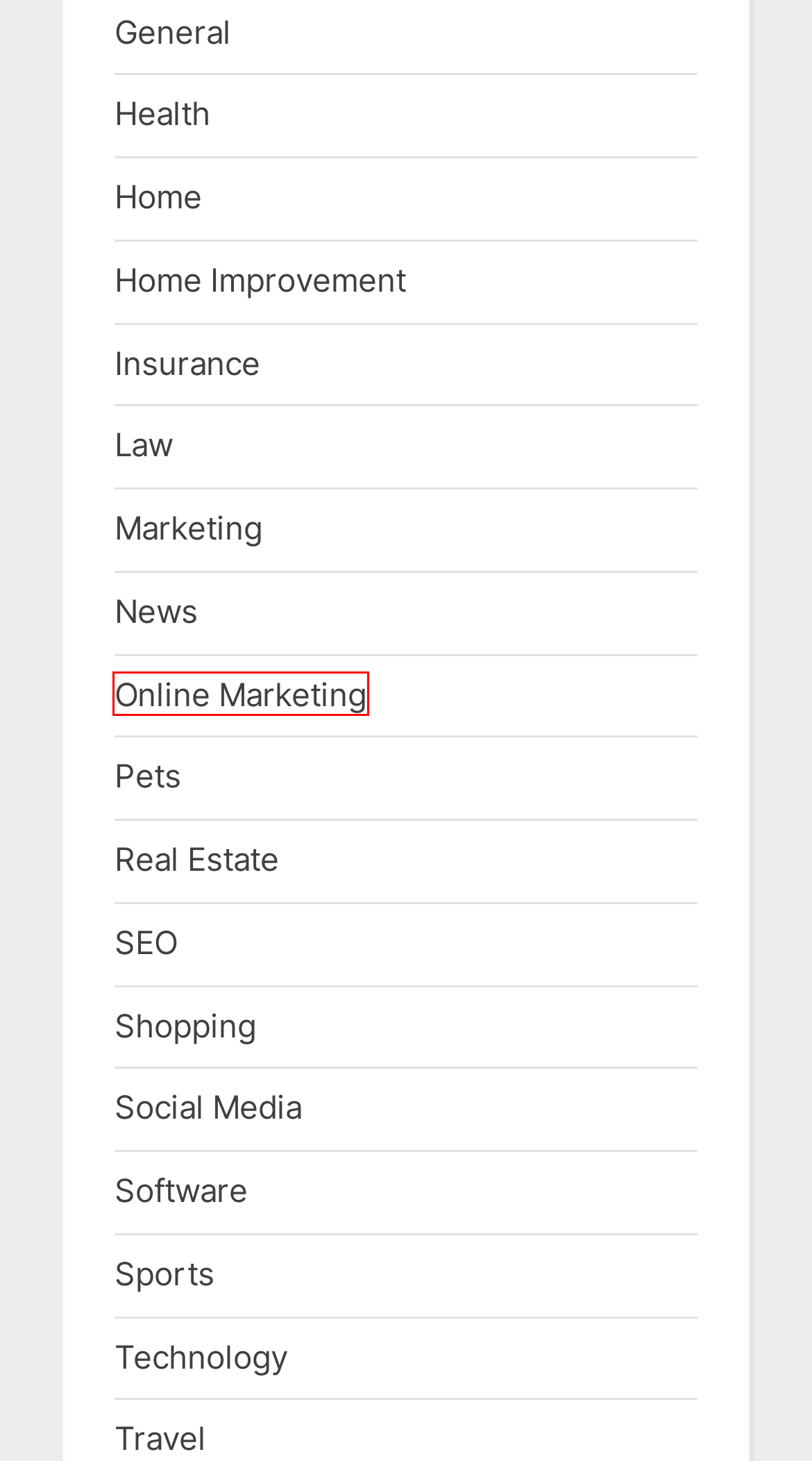Please examine the screenshot provided, which contains a red bounding box around a UI element. Select the webpage description that most accurately describes the new page displayed after clicking the highlighted element. Here are the candidates:
A. Social Media – Erzurum 724
B. Law – Erzurum 724
C. Online Marketing – Erzurum 724
D. Real Estate – Erzurum 724
E. Travel – Erzurum 724
F. Home – Erzurum 724
G. Health – Erzurum 724
H. Pets – Erzurum 724

C